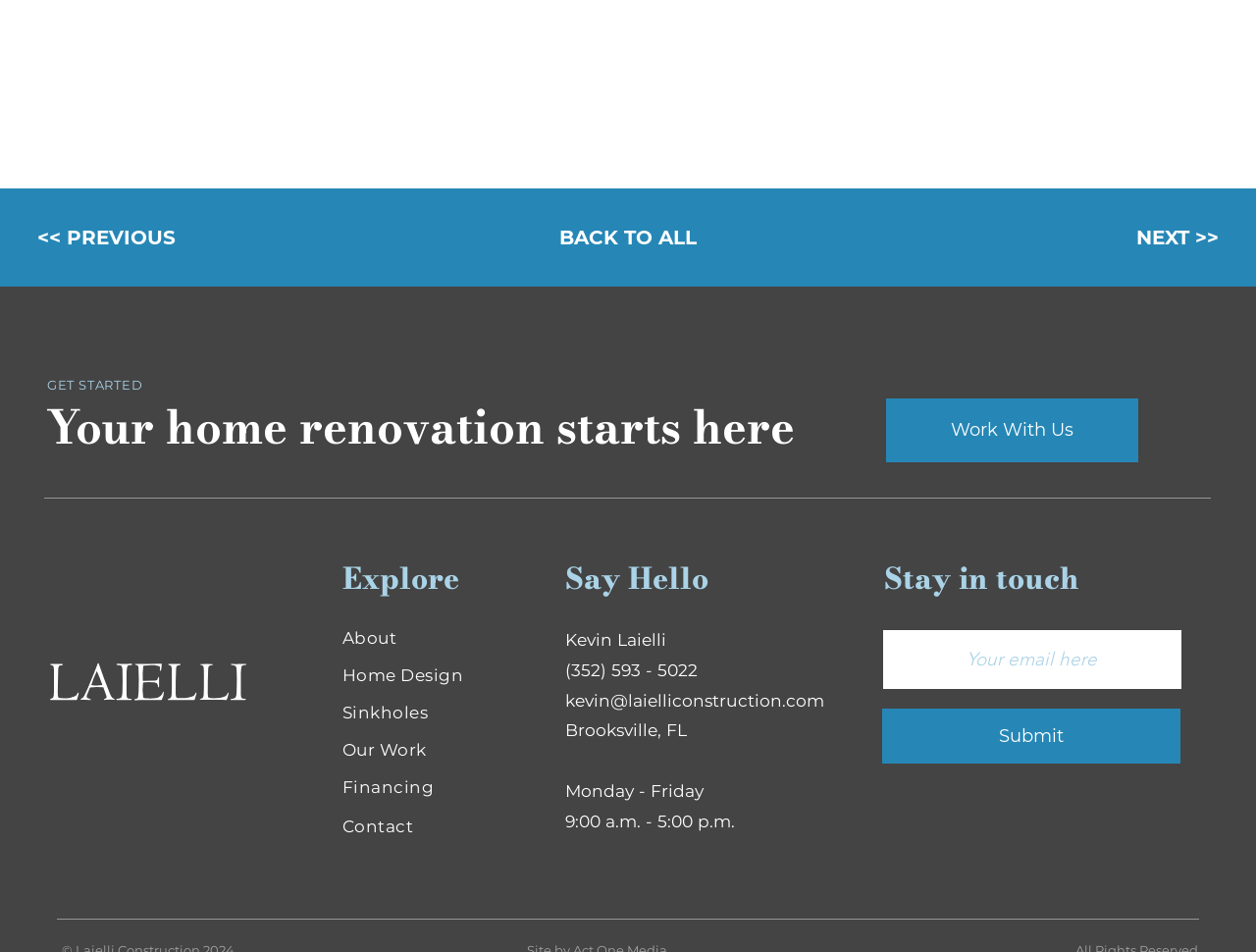What is the call-to-action button on this webpage?
Please ensure your answer to the question is detailed and covers all necessary aspects.

I noticed a button element with the text 'Submit' and bounding box coordinates [0.702, 0.745, 0.94, 0.803]. This suggests that the call-to-action button is to submit the email address entered in the textbox.